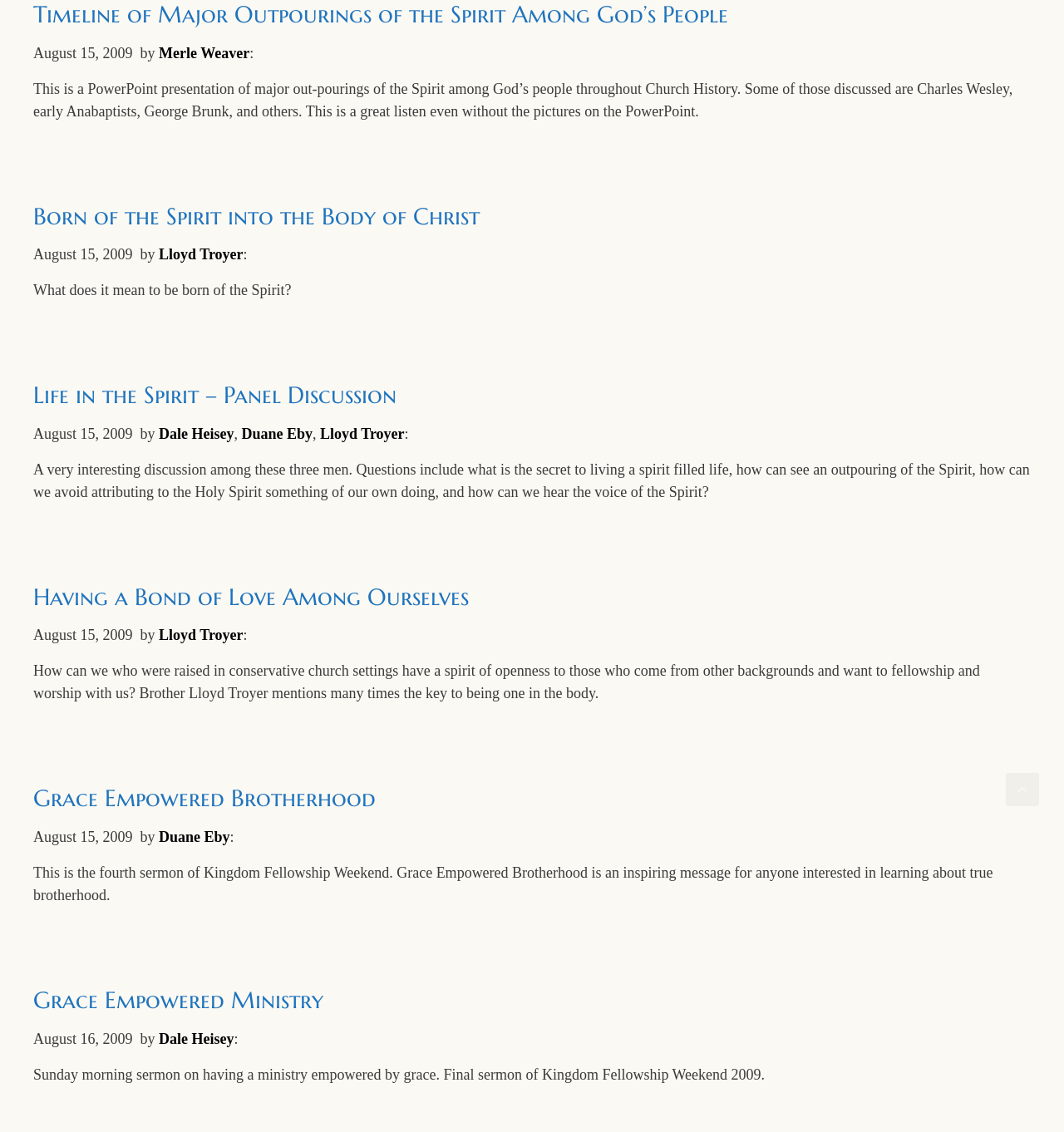Identify the bounding box coordinates of the region that needs to be clicked to carry out this instruction: "Click the link to view the 'Having a Bond of Love Among Ourselves' presentation". Provide these coordinates as four float numbers ranging from 0 to 1, i.e., [left, top, right, bottom].

[0.031, 0.515, 0.441, 0.54]